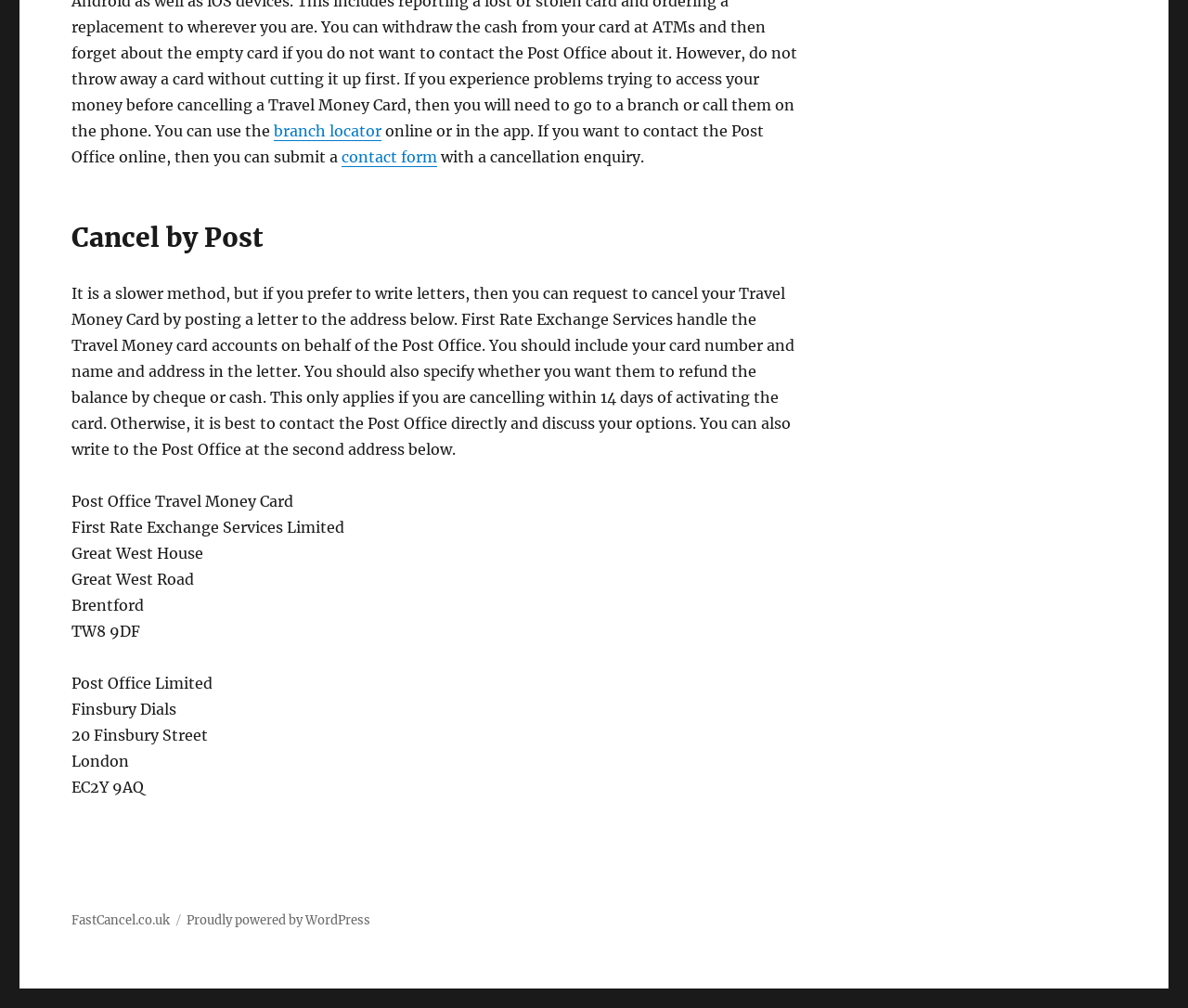Please find the bounding box for the UI component described as follows: "branch locator".

[0.231, 0.121, 0.321, 0.139]